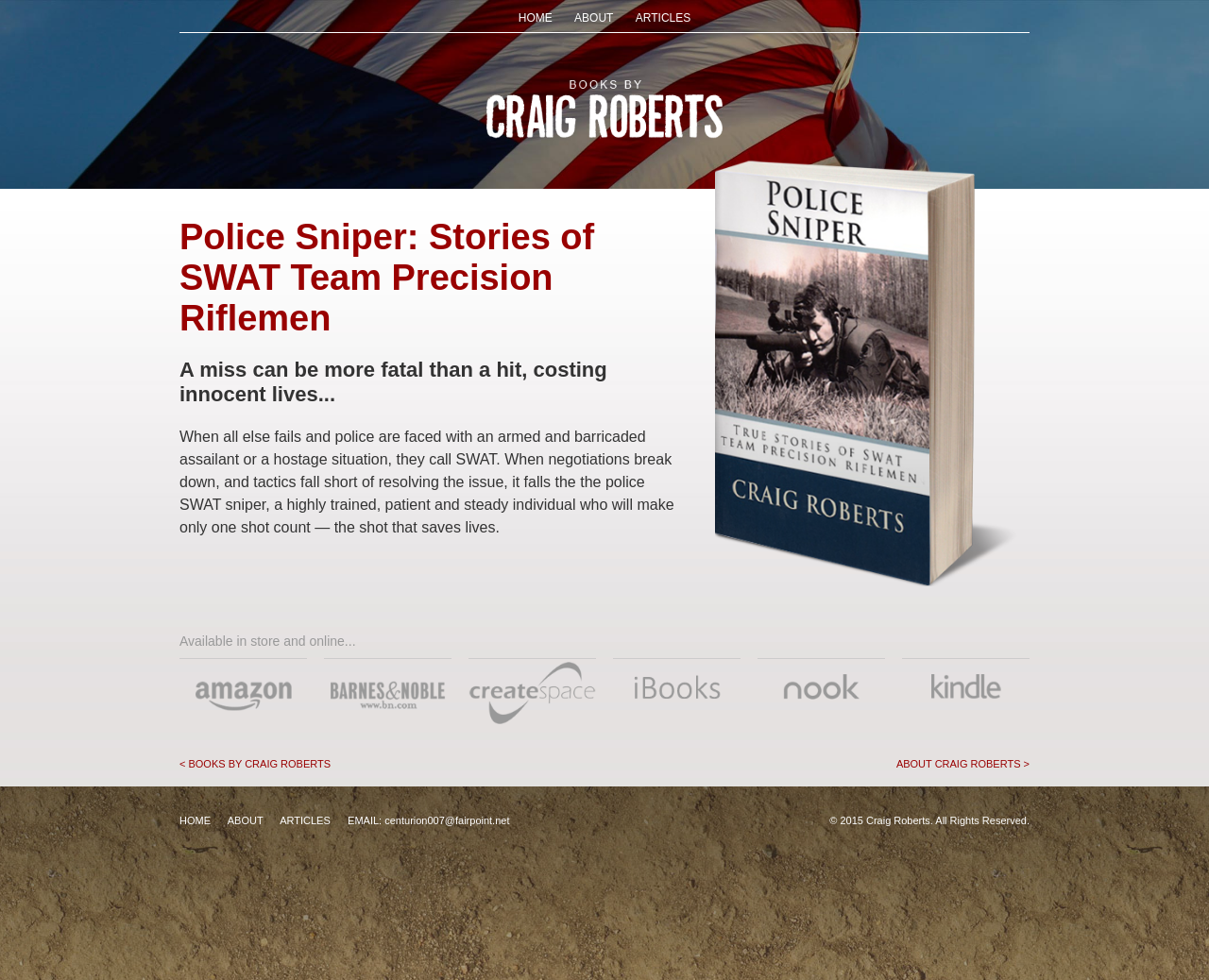How many navigation links are at the top of the page?
Using the image as a reference, answer the question in detail.

The number of navigation links at the top of the page is obtained by counting the link elements with OCR text 'HOME', 'ABOUT', 'ARTICLES', and 'BOOKS BY CRAIG ROBERTS'.